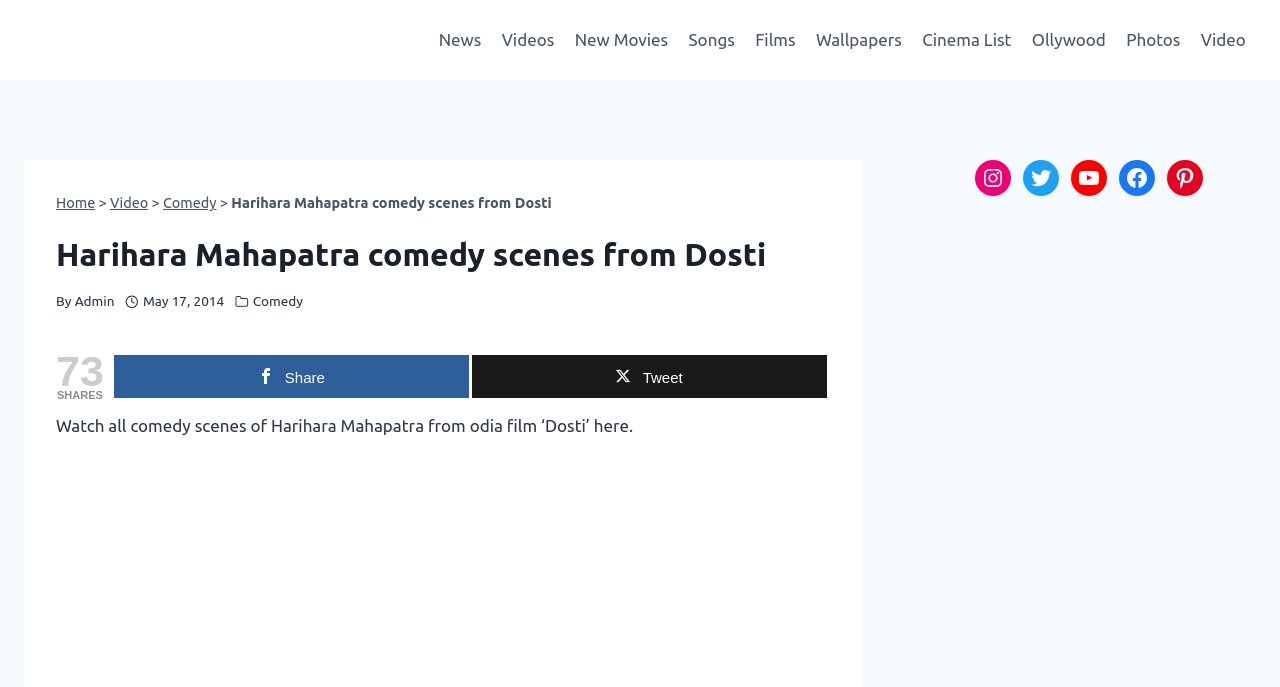What are the social media platforms available for sharing?
Provide a thorough and detailed answer to the question.

The question can be answered by looking at the links present in the webpage. The links 'Facebook', 'Twitter', 'Instagram', 'YouTube', and 'Pinterest' are present which indicates that these are the social media platforms available for sharing.